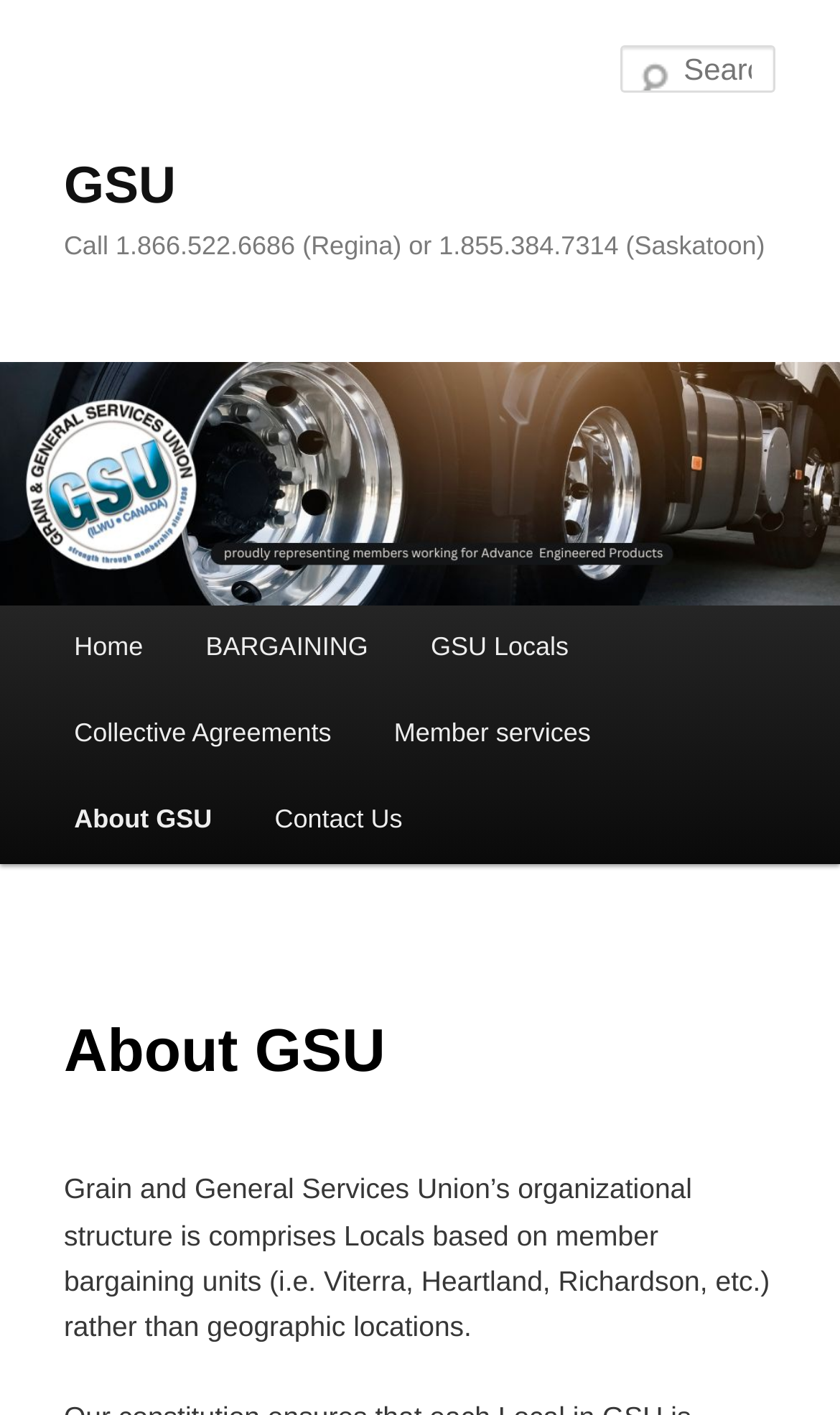Please identify the bounding box coordinates of the element I need to click to follow this instruction: "Skip to main content".

None